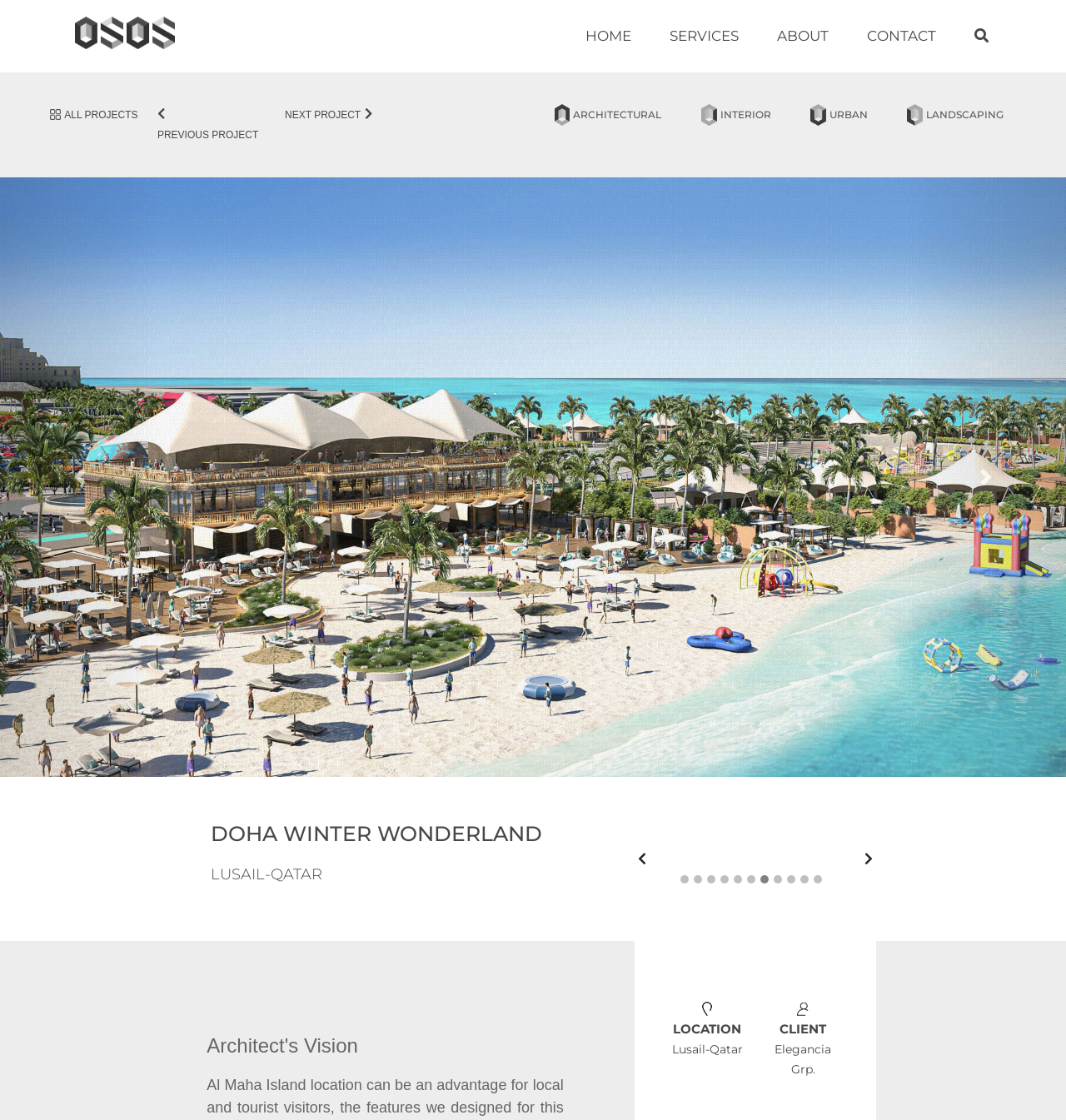What is the text on the top-left link?
Look at the screenshot and give a one-word or phrase answer.

HOME